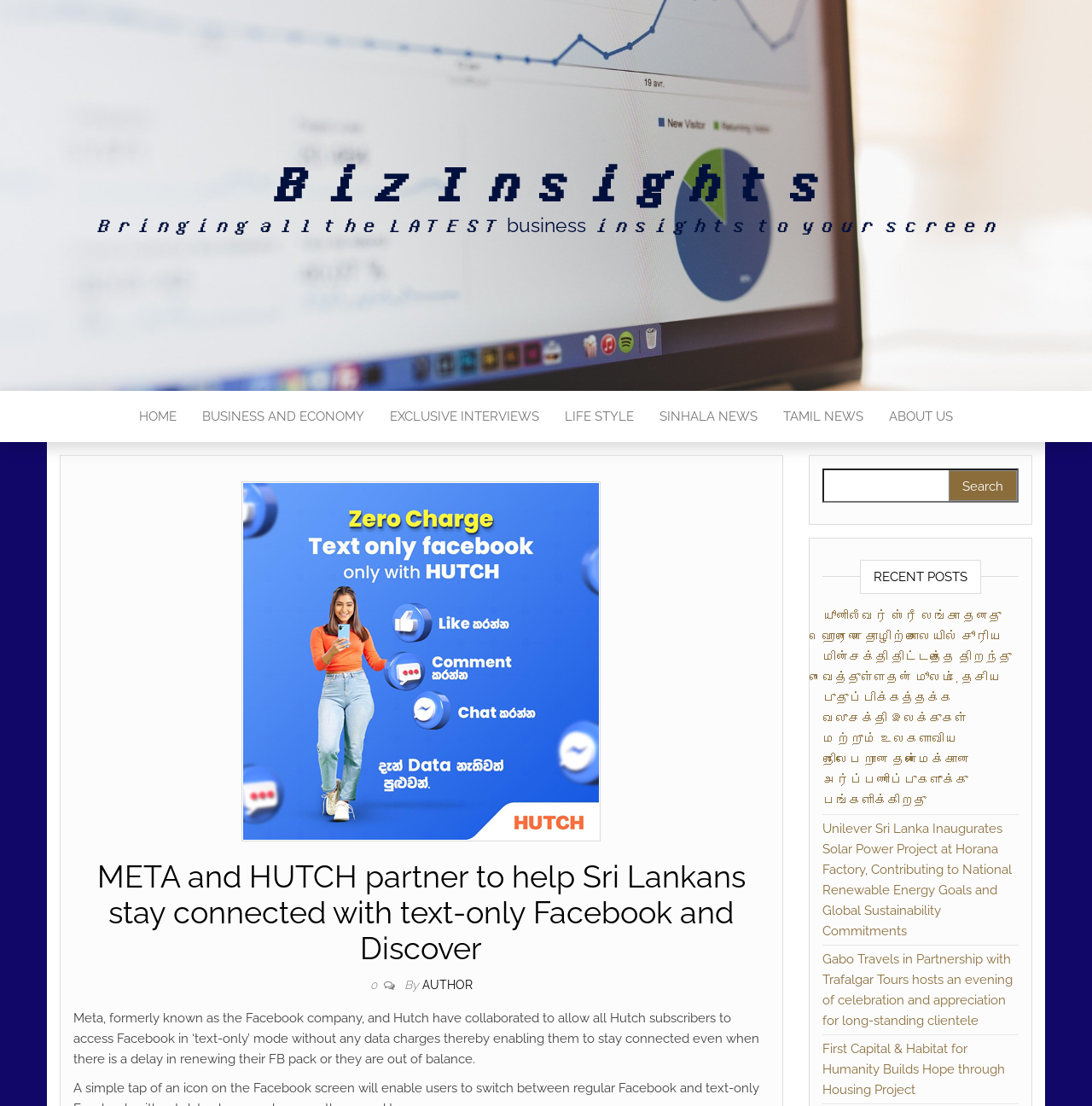What is the name of the company that partnered with Hutch?
Based on the screenshot, provide your answer in one word or phrase.

Meta